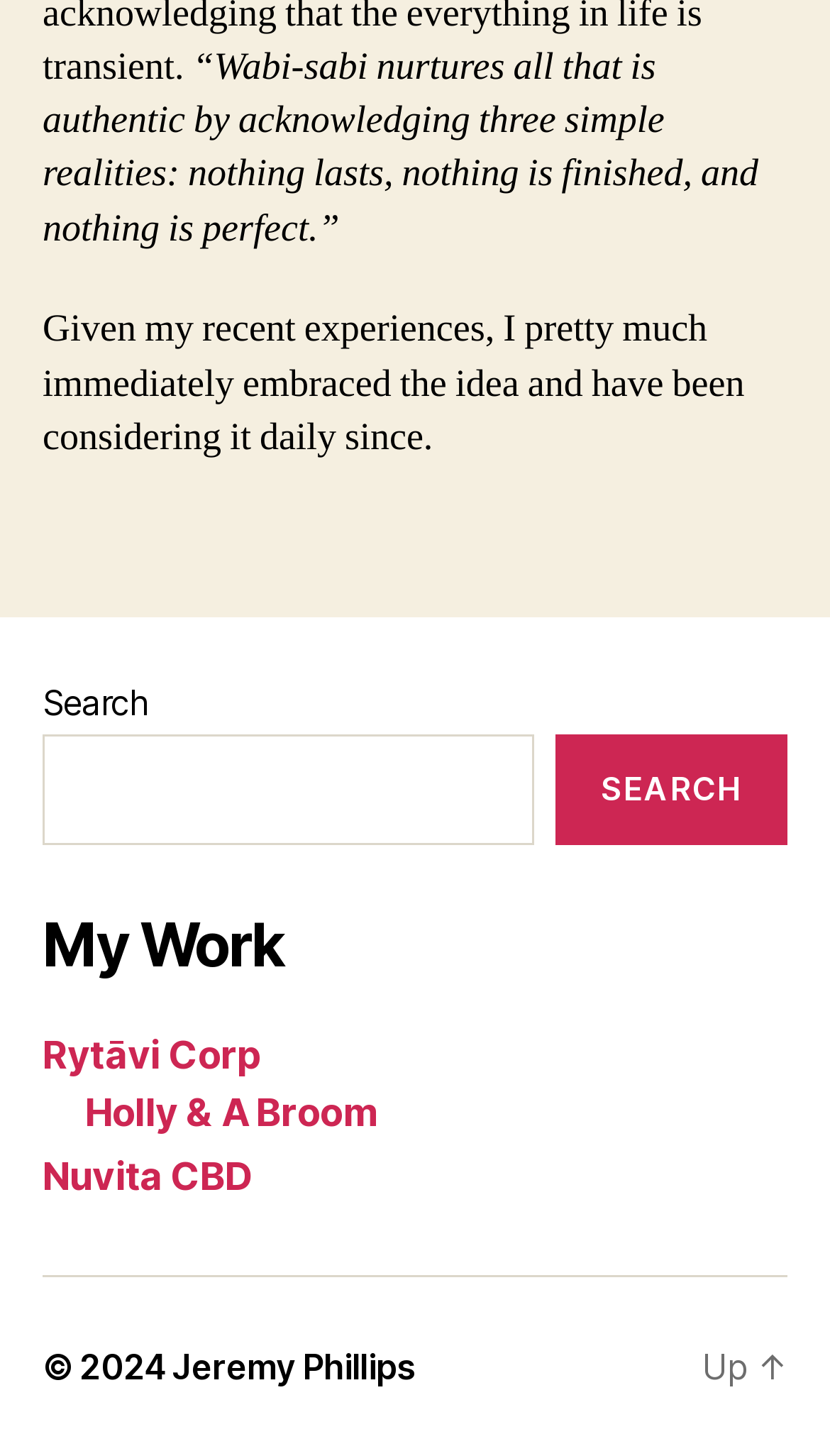How many links are there in the navigation section?
Please provide a comprehensive answer based on the visual information in the image.

The navigation section has three links: 'Rytāvi Corp', 'Holly & A Broom', and 'Nuvita CBD', which are likely links to different projects or companies.